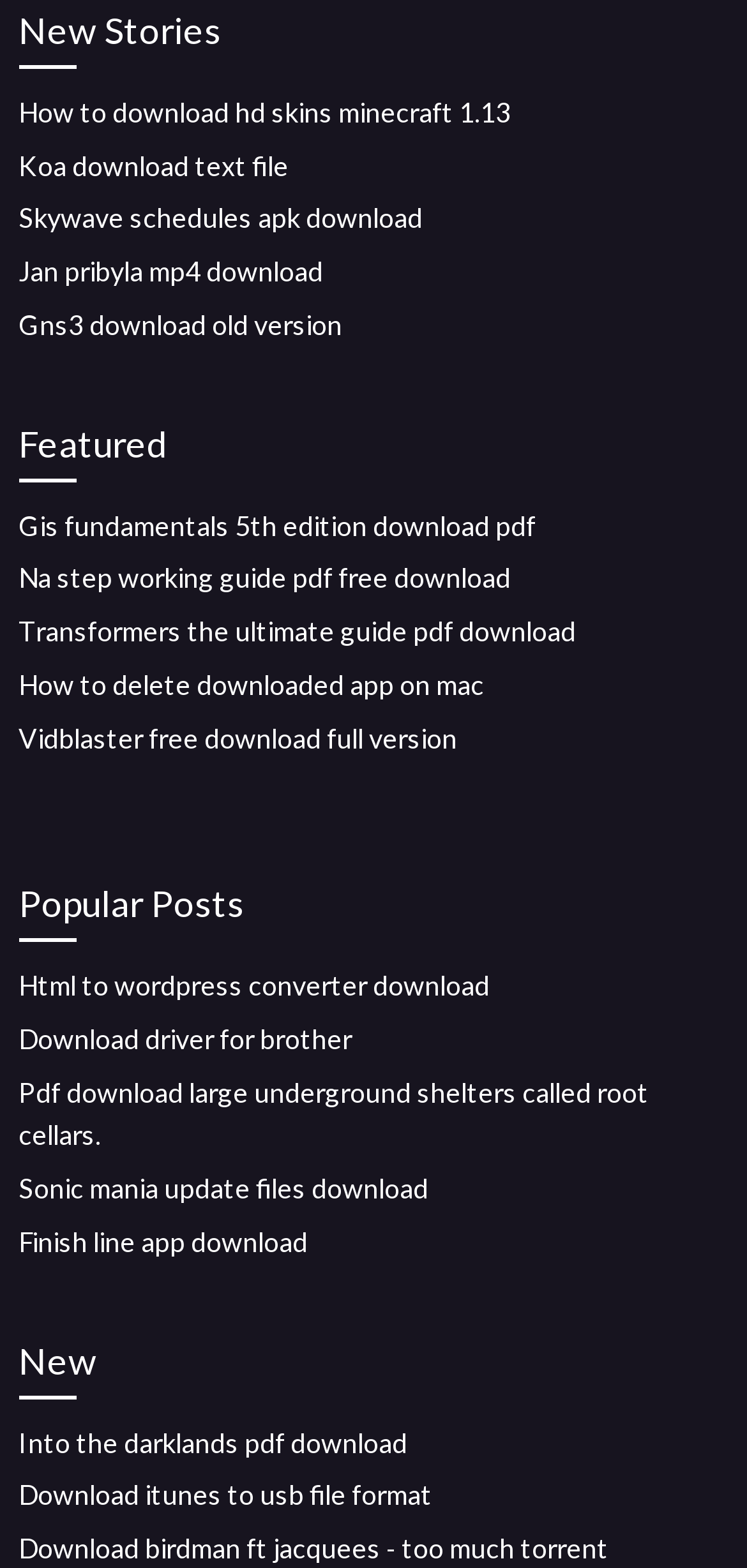What is the last link under the 'Popular Posts' category?
Look at the image and respond with a one-word or short phrase answer.

Finish line app download